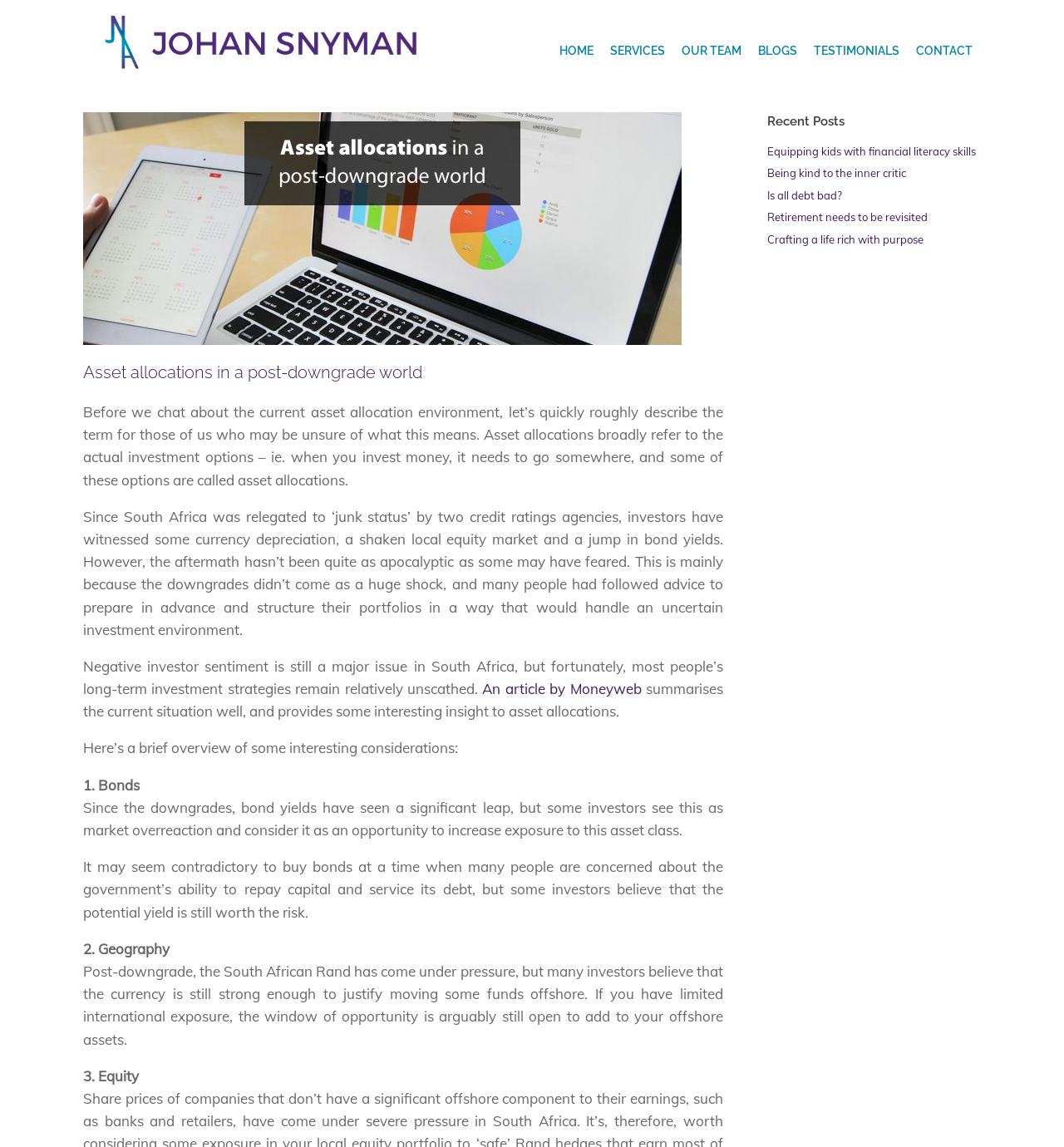Answer in one word or a short phrase: 
What happened to South Africa's credit rating?

Downgraded to junk status